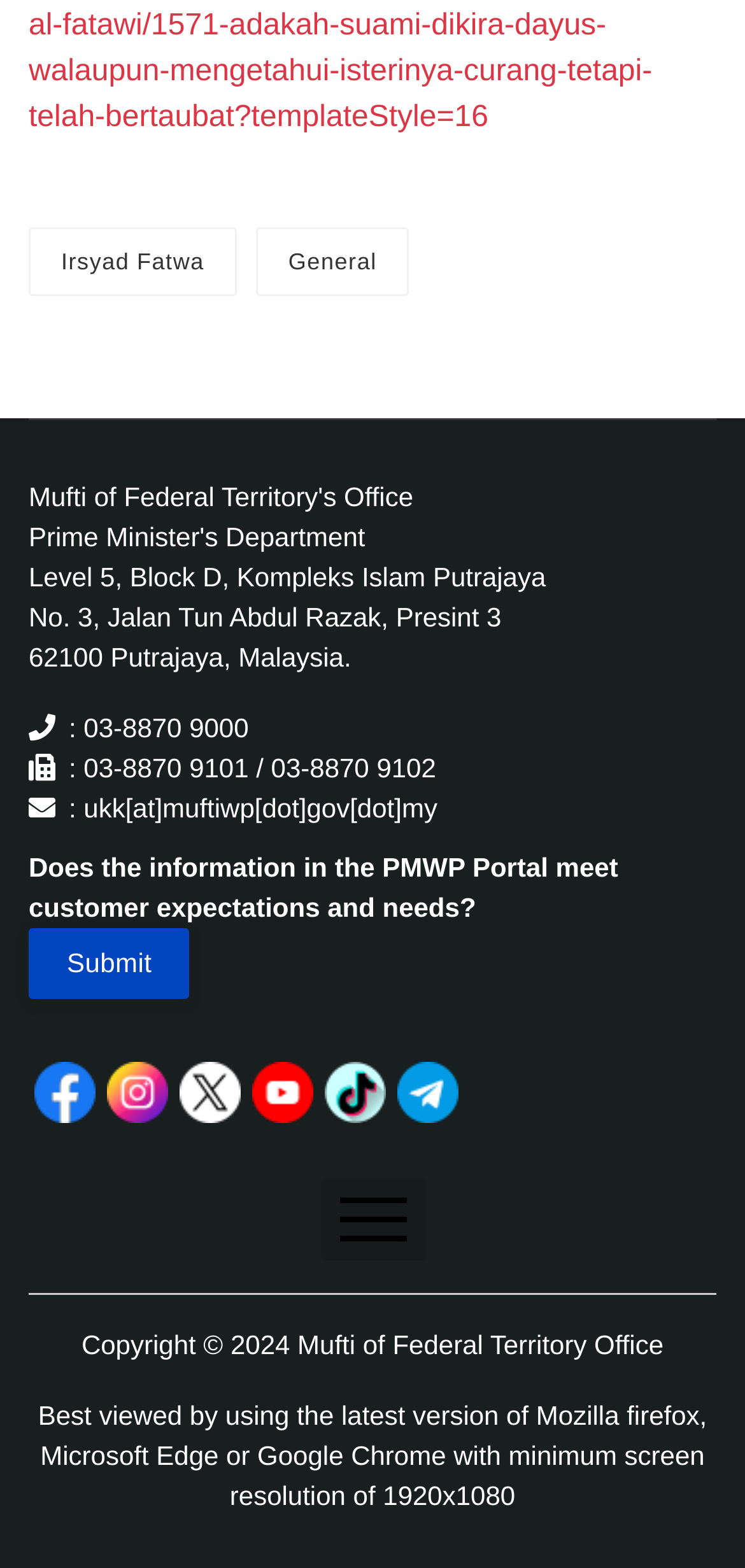Give a one-word or short-phrase answer to the following question: 
What is the recommended screen resolution for viewing the webpage?

1920x1080